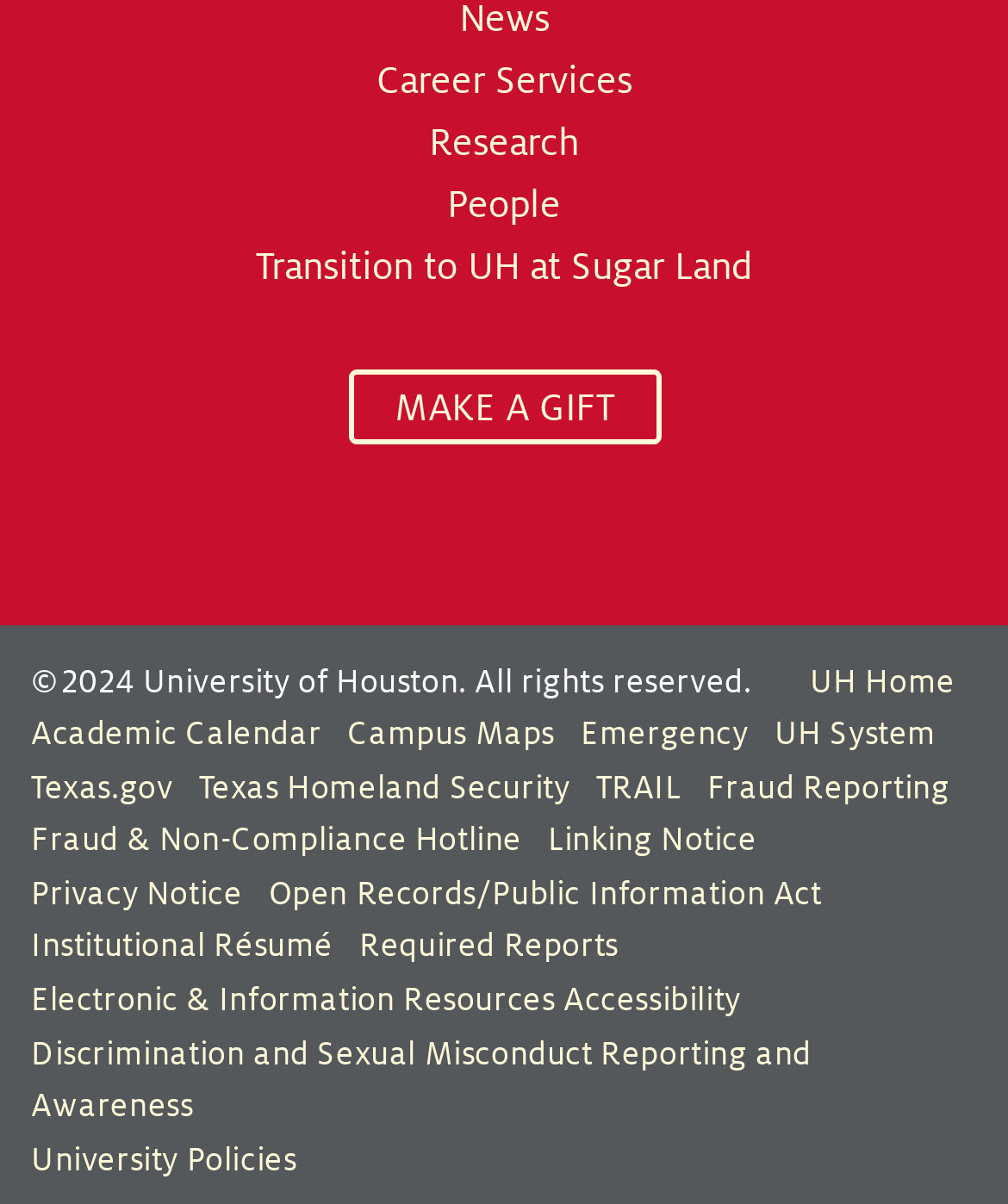Answer the question below with a single word or a brief phrase: 
What is the purpose of the 'Emergency' link?

Emergency information